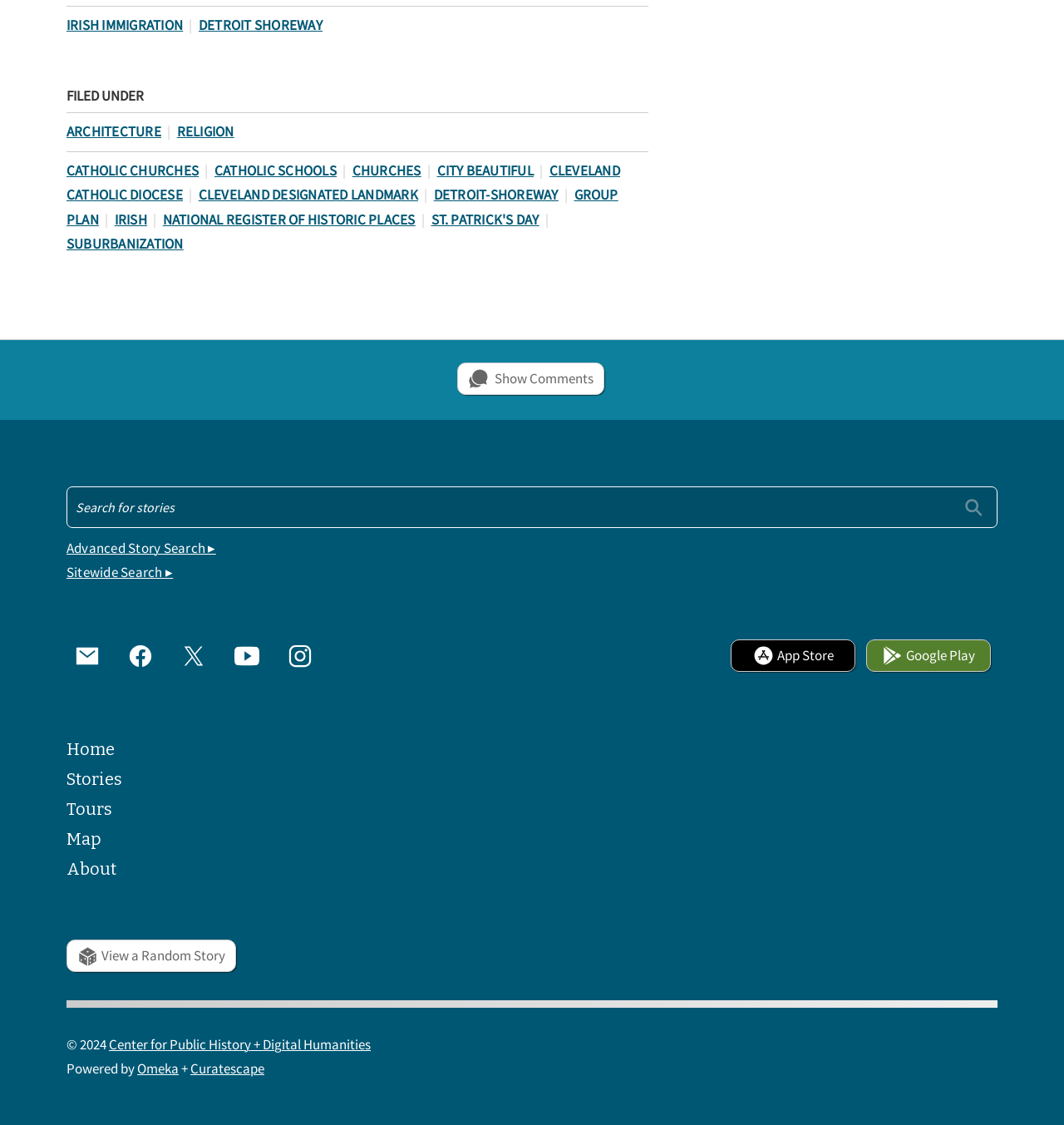What is the text of the heading above the links?
Please elaborate on the answer to the question with detailed information.

I looked at the heading above the links and found the text 'FILED UNDER'. It is a heading that categorizes the links below it.